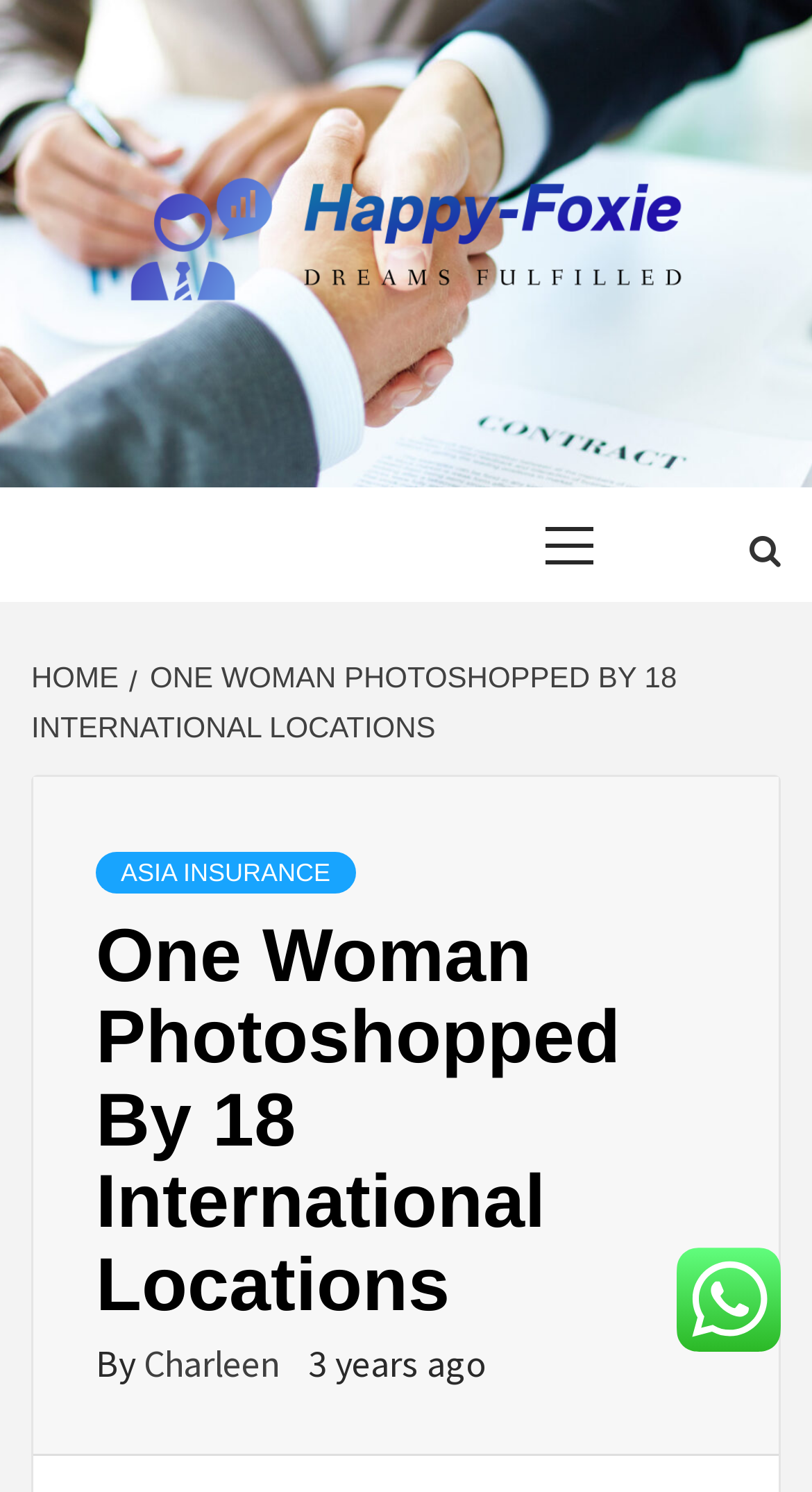Please find the top heading of the webpage and generate its text.

One Woman Photoshopped By 18 International Locations